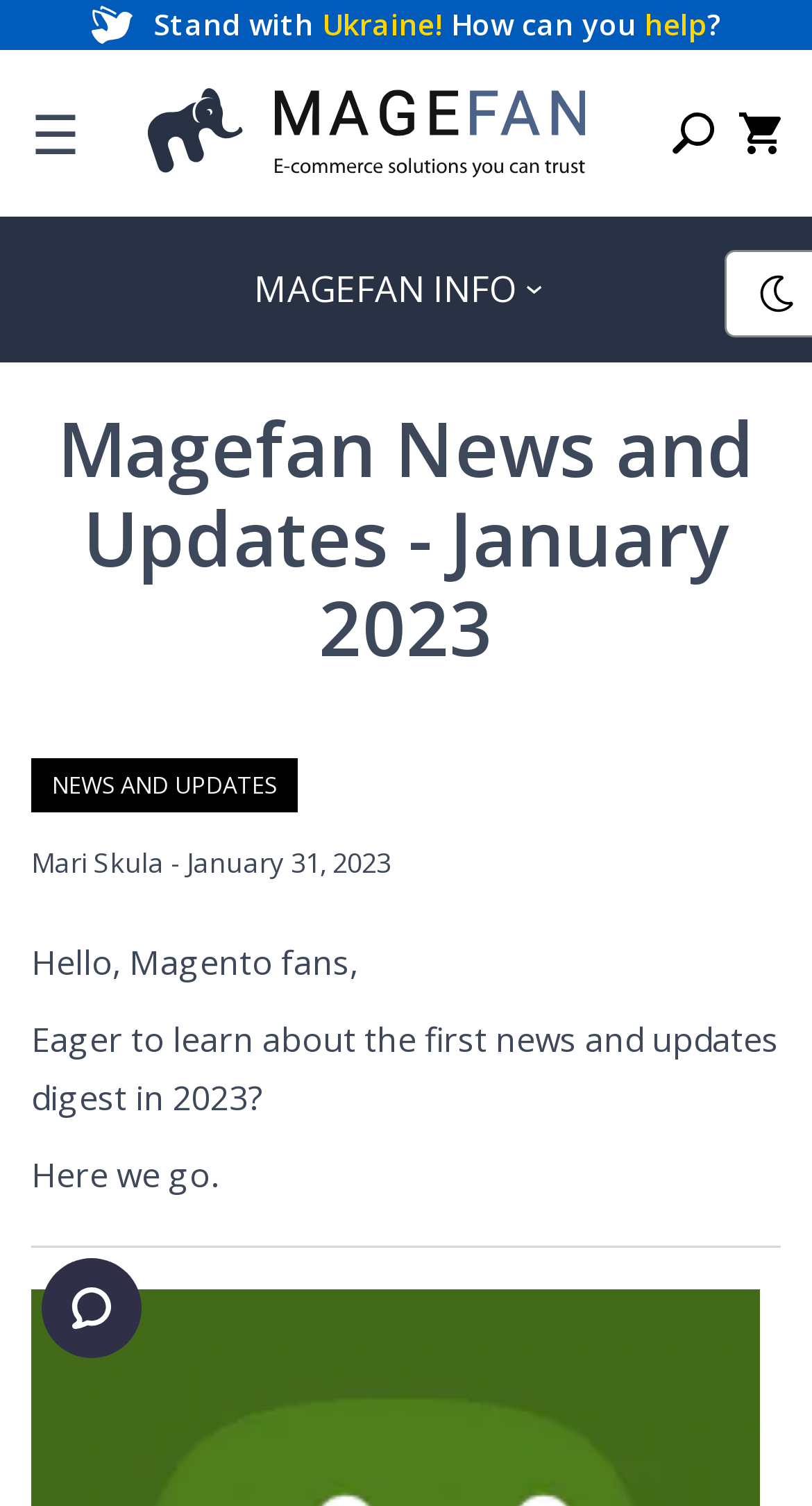Extract the primary header of the webpage and generate its text.

Magefan News and Updates - January 2023